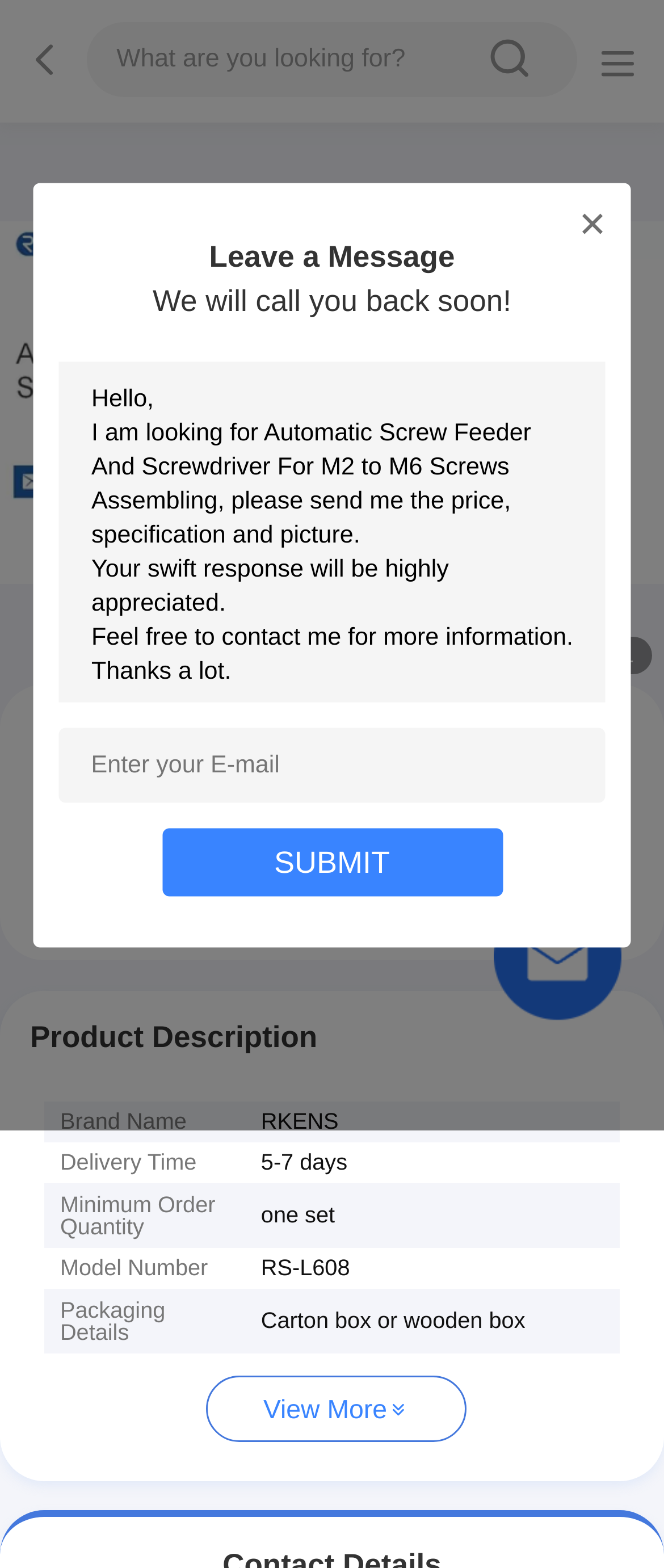Find the bounding box coordinates of the element you need to click on to perform this action: 'Enter your E-mail'. The coordinates should be represented by four float values between 0 and 1, in the format [left, top, right, bottom].

[0.088, 0.464, 0.912, 0.512]